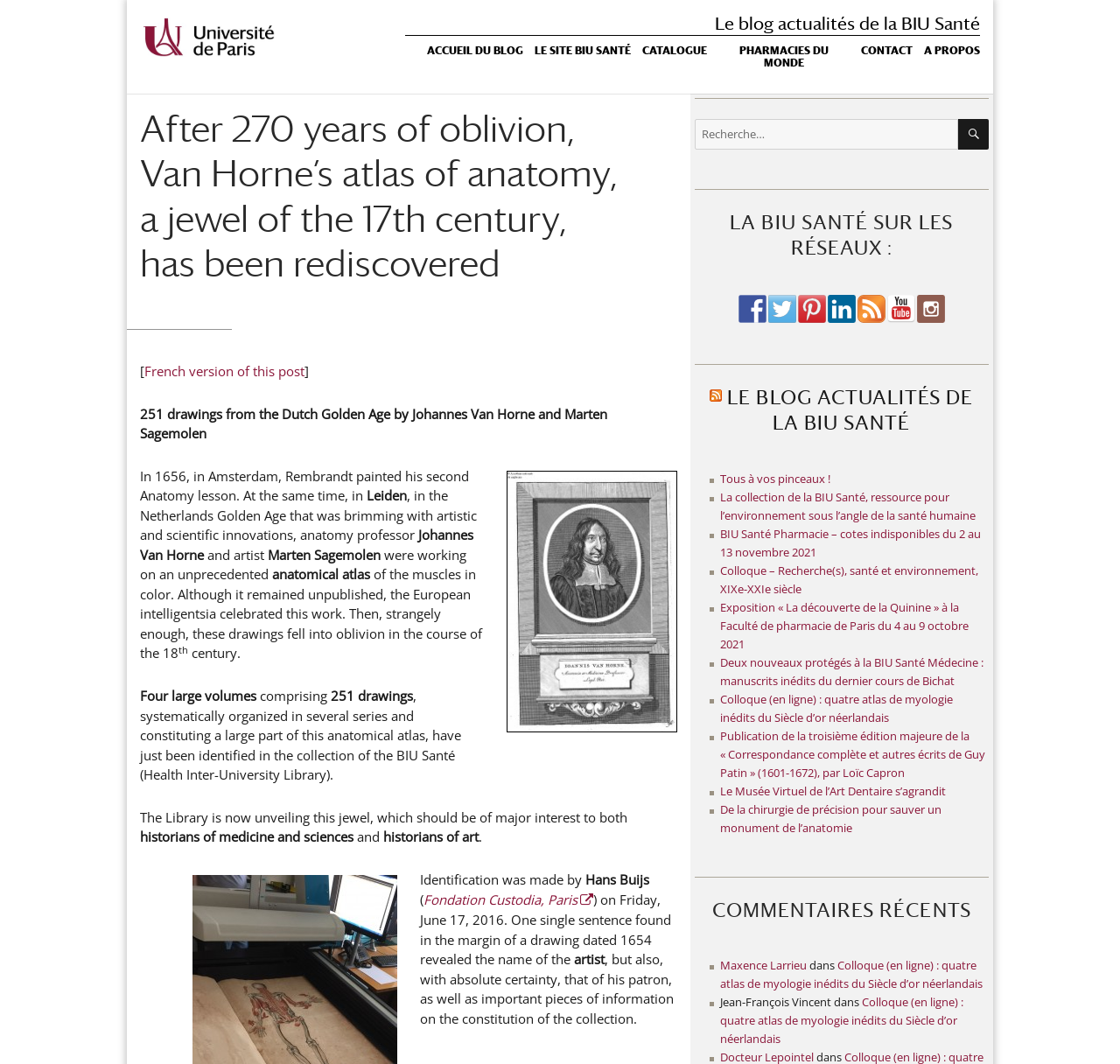Identify the bounding box coordinates of the region that needs to be clicked to carry out this instruction: "Click on the 'ACCUEIL DU BLOG' link". Provide these coordinates as four float numbers ranging from 0 to 1, i.e., [left, top, right, bottom].

[0.373, 0.042, 0.467, 0.053]